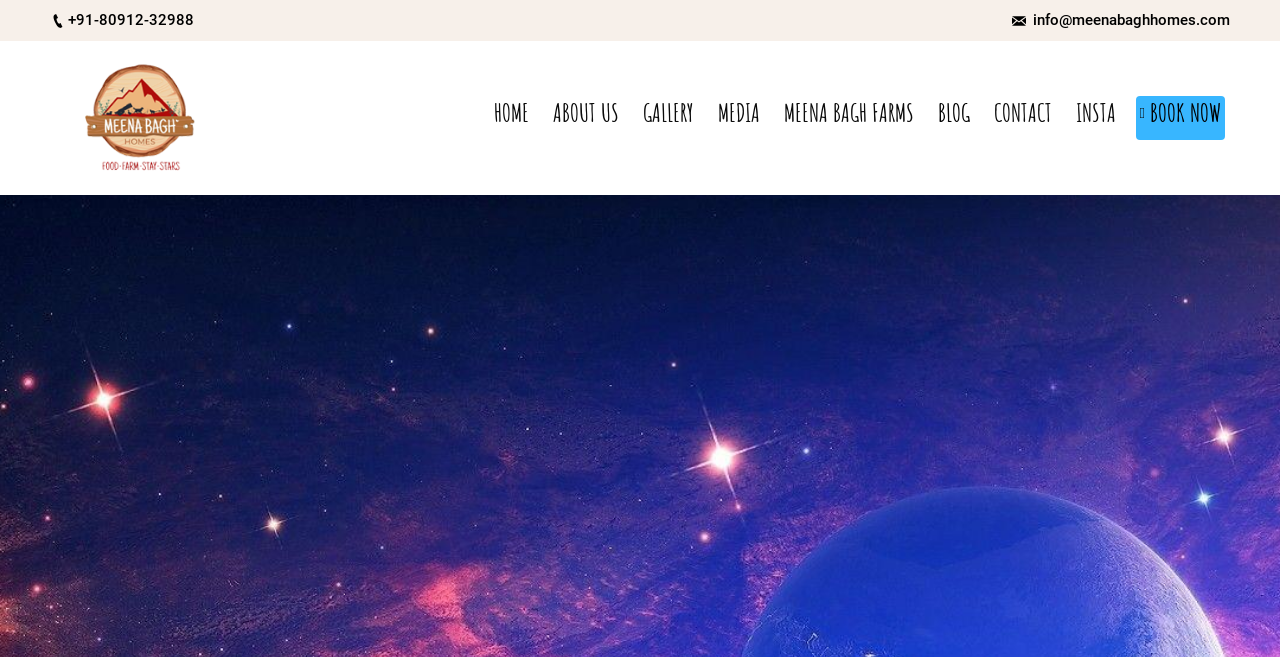Given the element description: "BLOG", predict the bounding box coordinates of the UI element it refers to, using four float numbers between 0 and 1, i.e., [left, top, right, bottom].

None